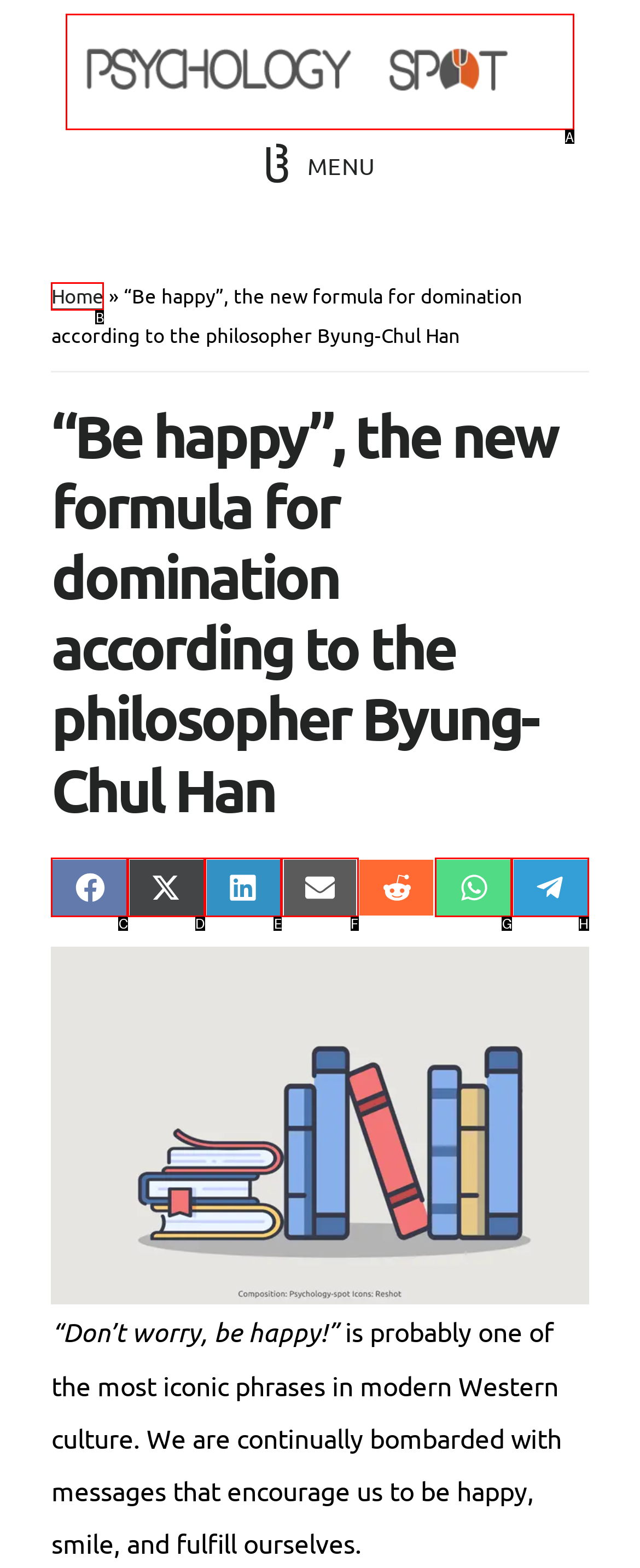Pick the HTML element that should be clicked to execute the task: Click the 'PSYCHOLOGY SPOT' link
Respond with the letter corresponding to the correct choice.

A